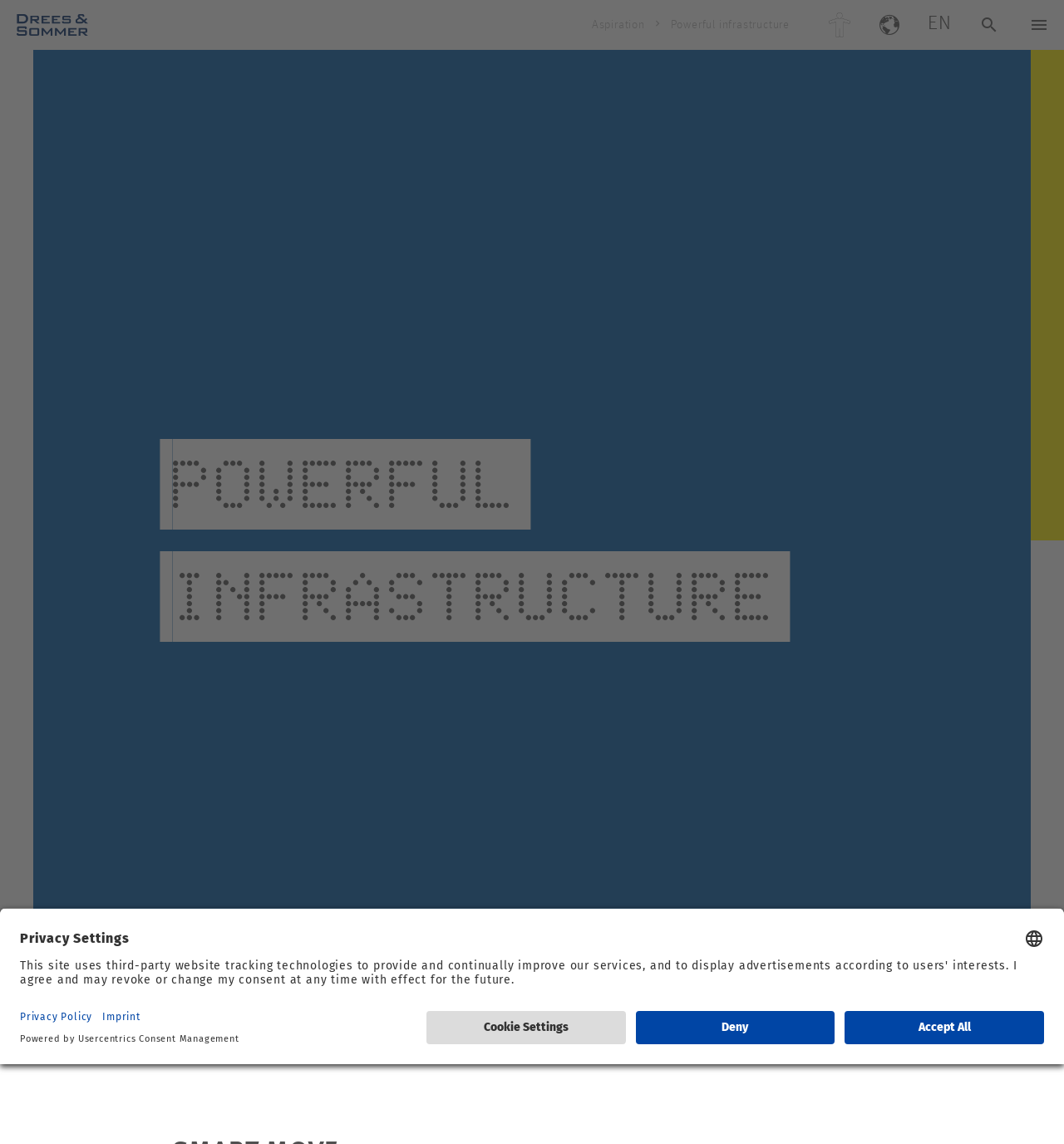Provide a brief response using a word or short phrase to this question:
How many buttons are in the top right corner?

5